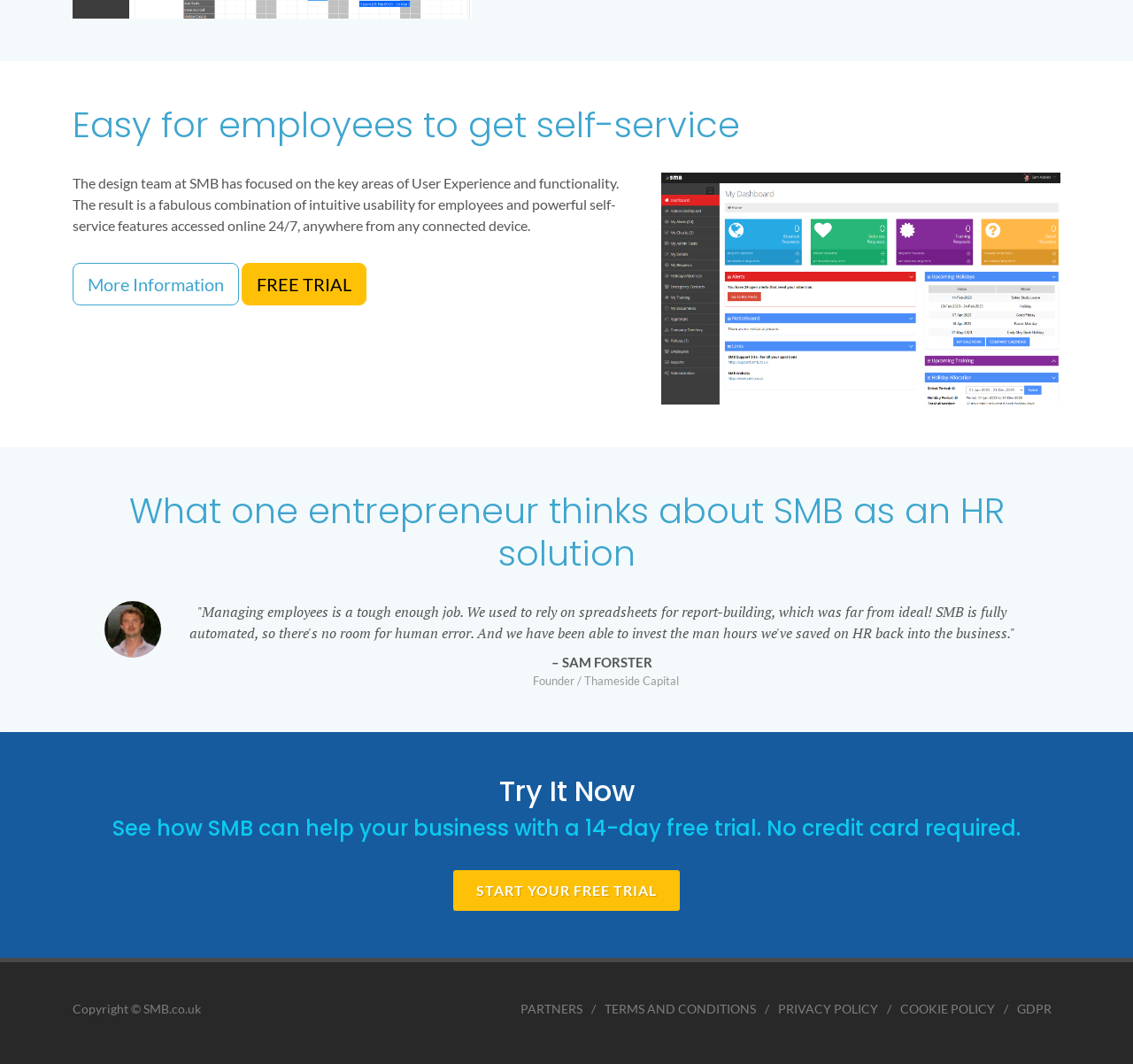Refer to the image and provide a thorough answer to this question:
What is the copyright information for the website?

The contentinfo element contains the copyright information for the website, which is 'Copyright © SMB.co.uk', indicating that the website is owned by SMB.co.uk.